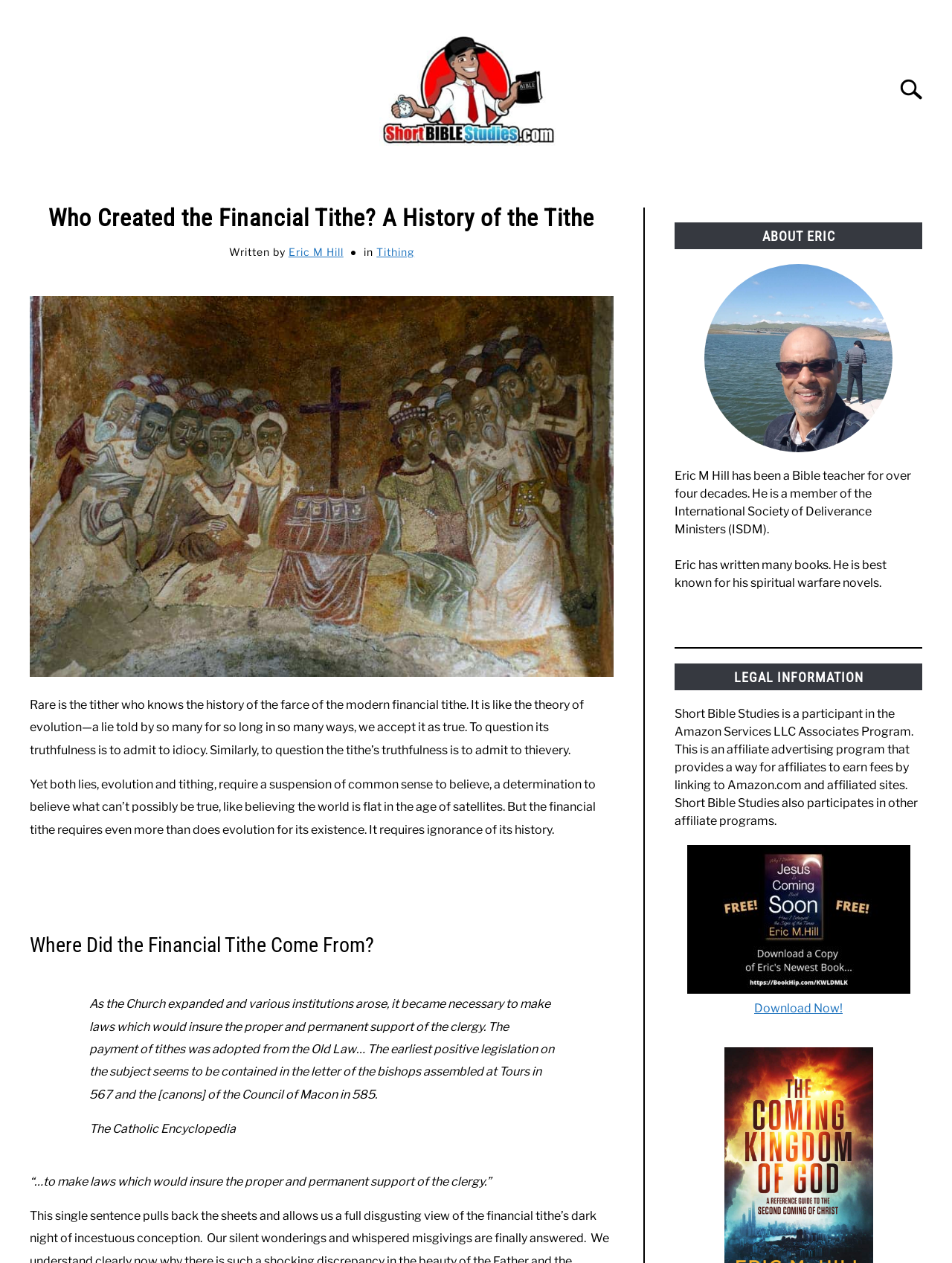Calculate the bounding box coordinates of the UI element given the description: "Gifts of the Holy Spirit".

[0.217, 0.175, 0.4, 0.202]